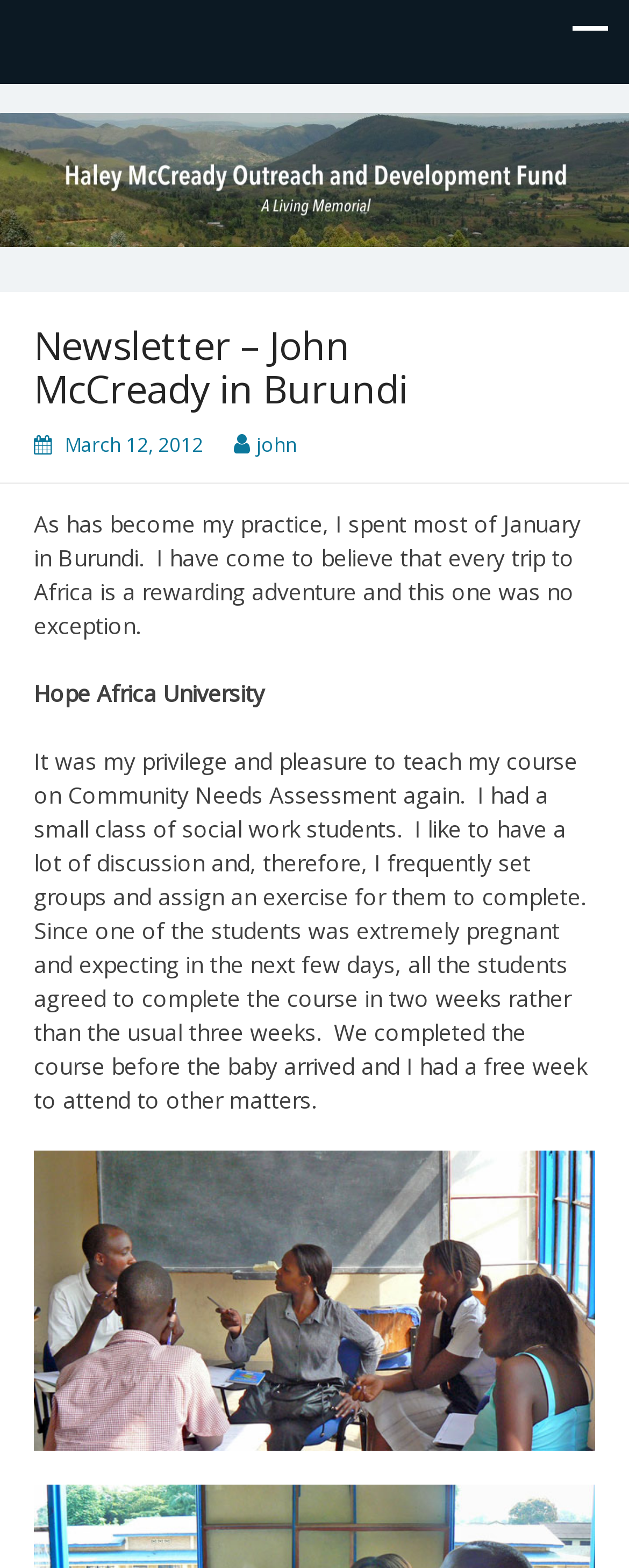Identify the bounding box coordinates of the HTML element based on this description: "title="students--21"".

[0.054, 0.818, 0.946, 0.838]